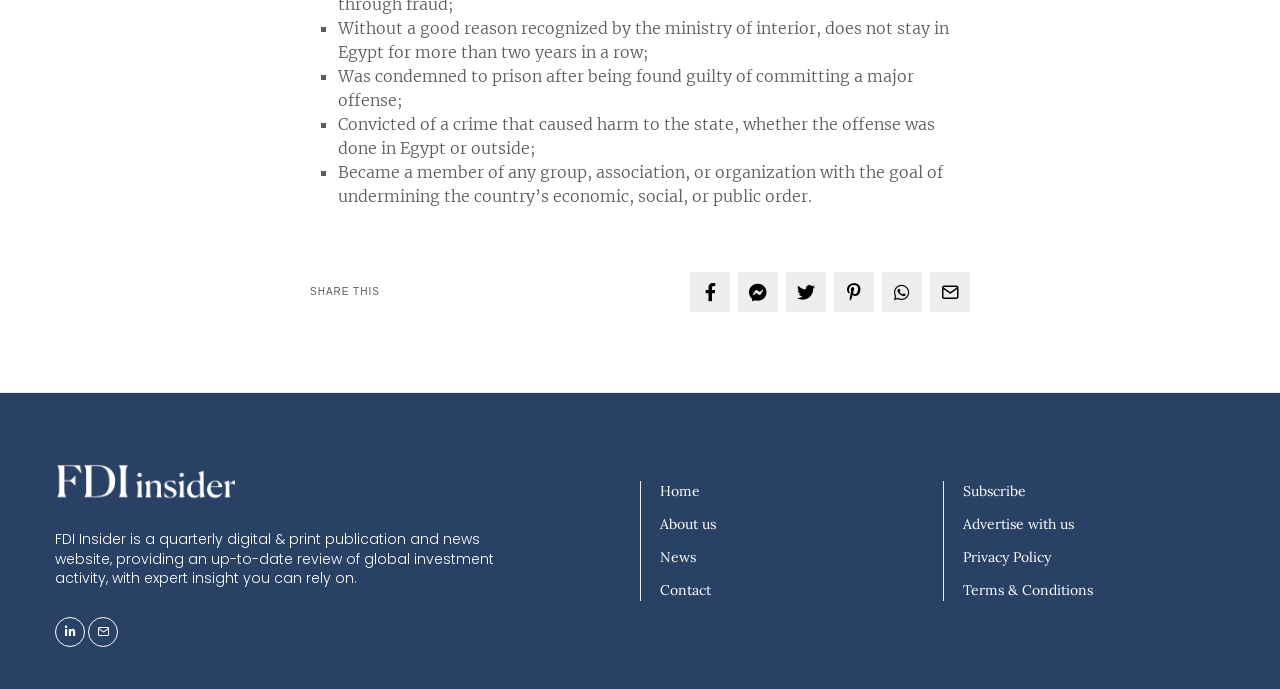Please specify the bounding box coordinates of the area that should be clicked to accomplish the following instruction: "Search for something". The coordinates should consist of four float numbers between 0 and 1, i.e., [left, top, right, bottom].

None